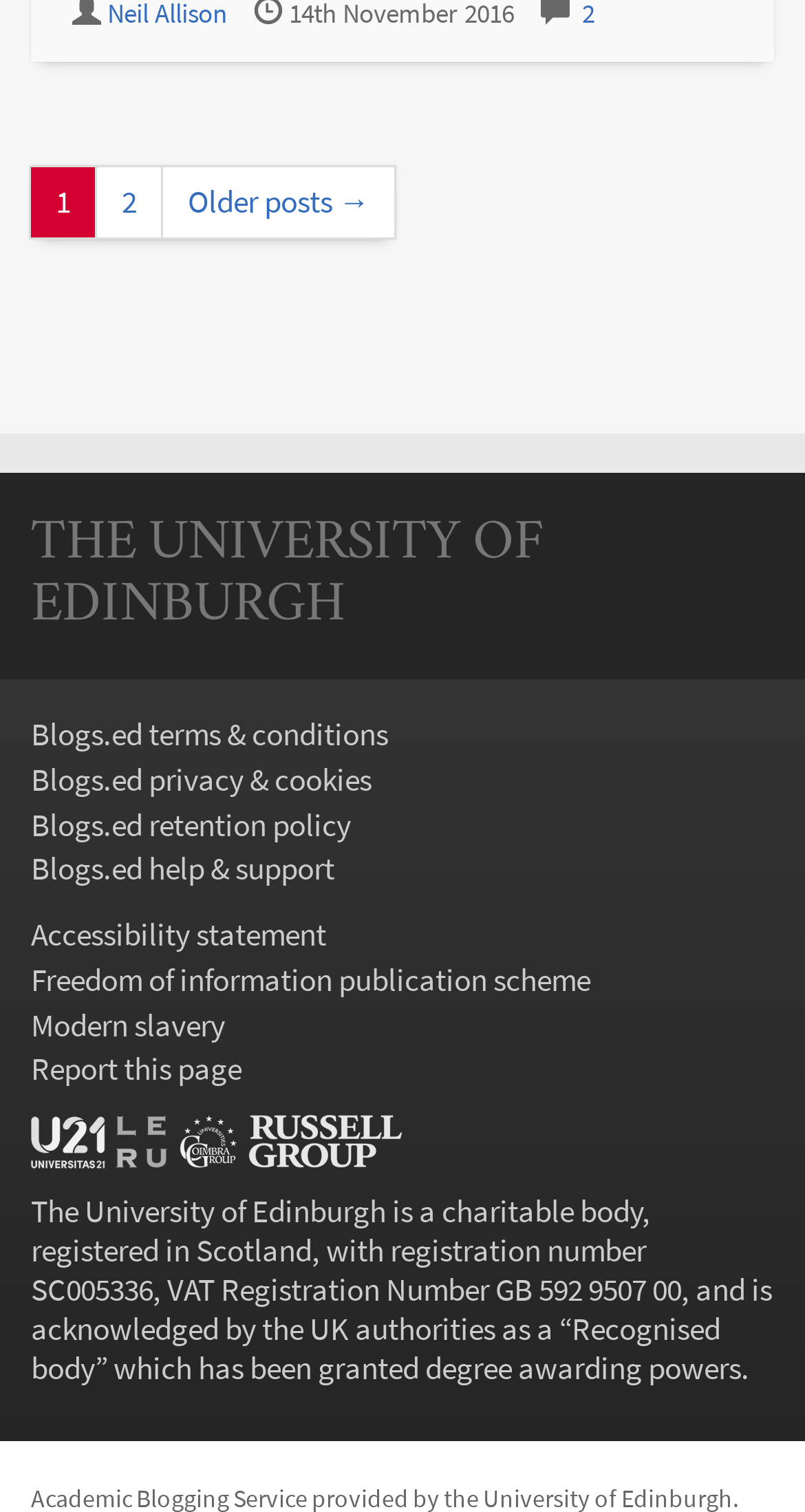Please identify the bounding box coordinates of the region to click in order to complete the task: "Go to Elder Law Overview". The coordinates must be four float numbers between 0 and 1, specified as [left, top, right, bottom].

None